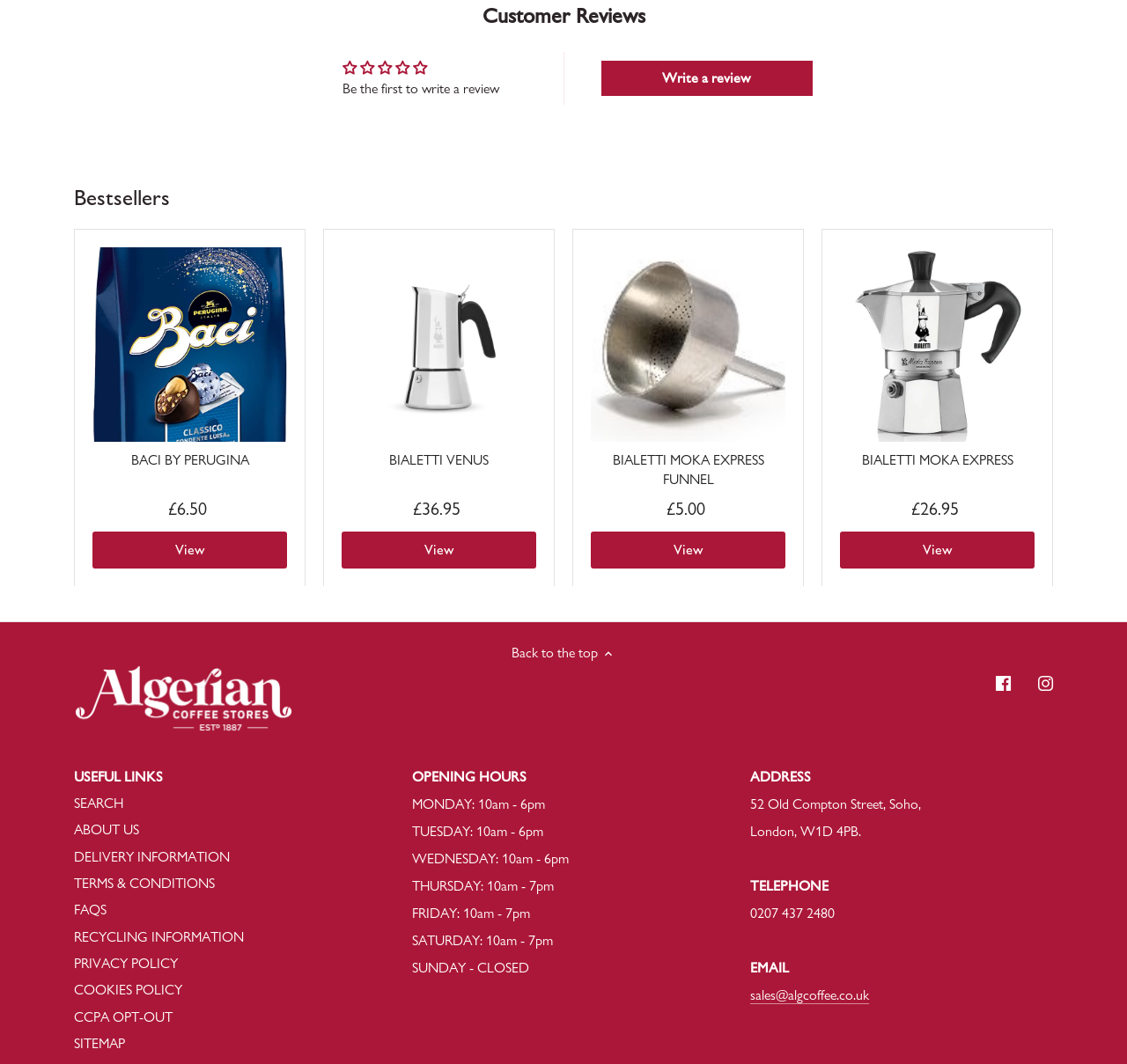Locate the bounding box coordinates of the element to click to perform the following action: 'Add BACI BY PERUGINA to cart'. The coordinates should be given as four float values between 0 and 1, in the form of [left, top, right, bottom].

[0.082, 0.232, 0.255, 0.415]